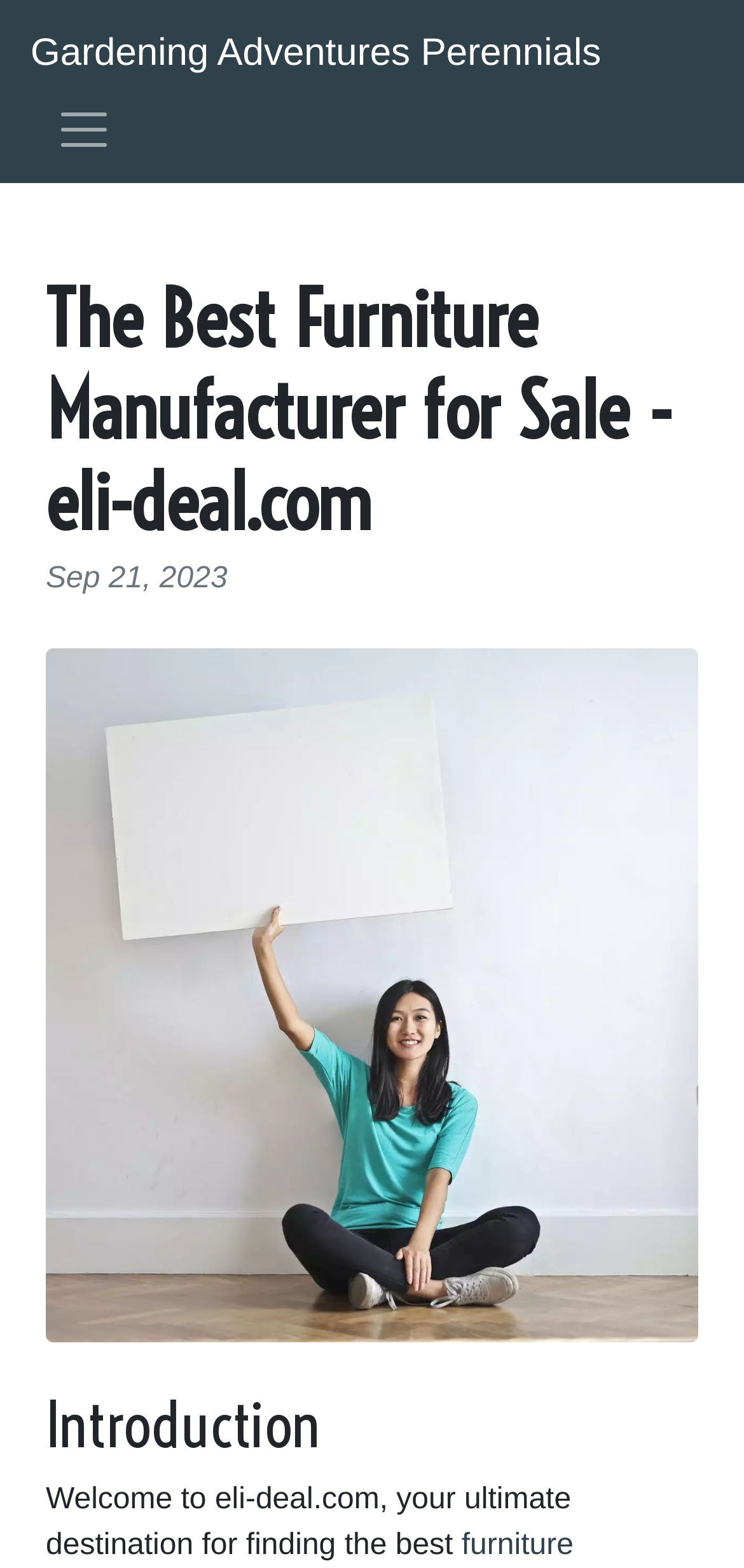Identify the bounding box coordinates for the UI element described as follows: "Gardening Adventures Perennials". Ensure the coordinates are four float numbers between 0 and 1, formatted as [left, top, right, bottom].

[0.041, 0.01, 0.808, 0.058]